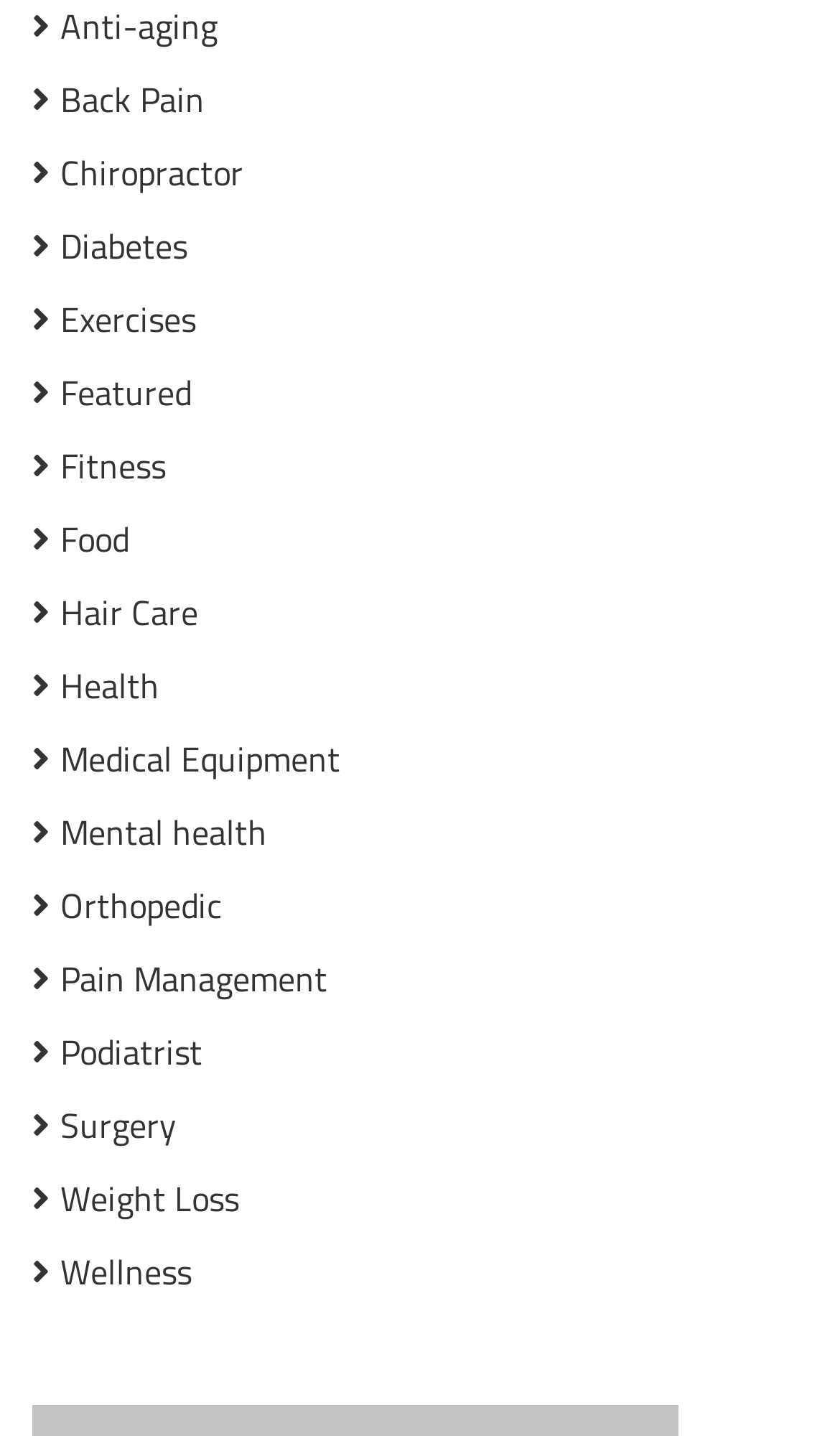Determine the bounding box coordinates of the target area to click to execute the following instruction: "Click on Anti-aging."

[0.038, 0.001, 0.259, 0.037]